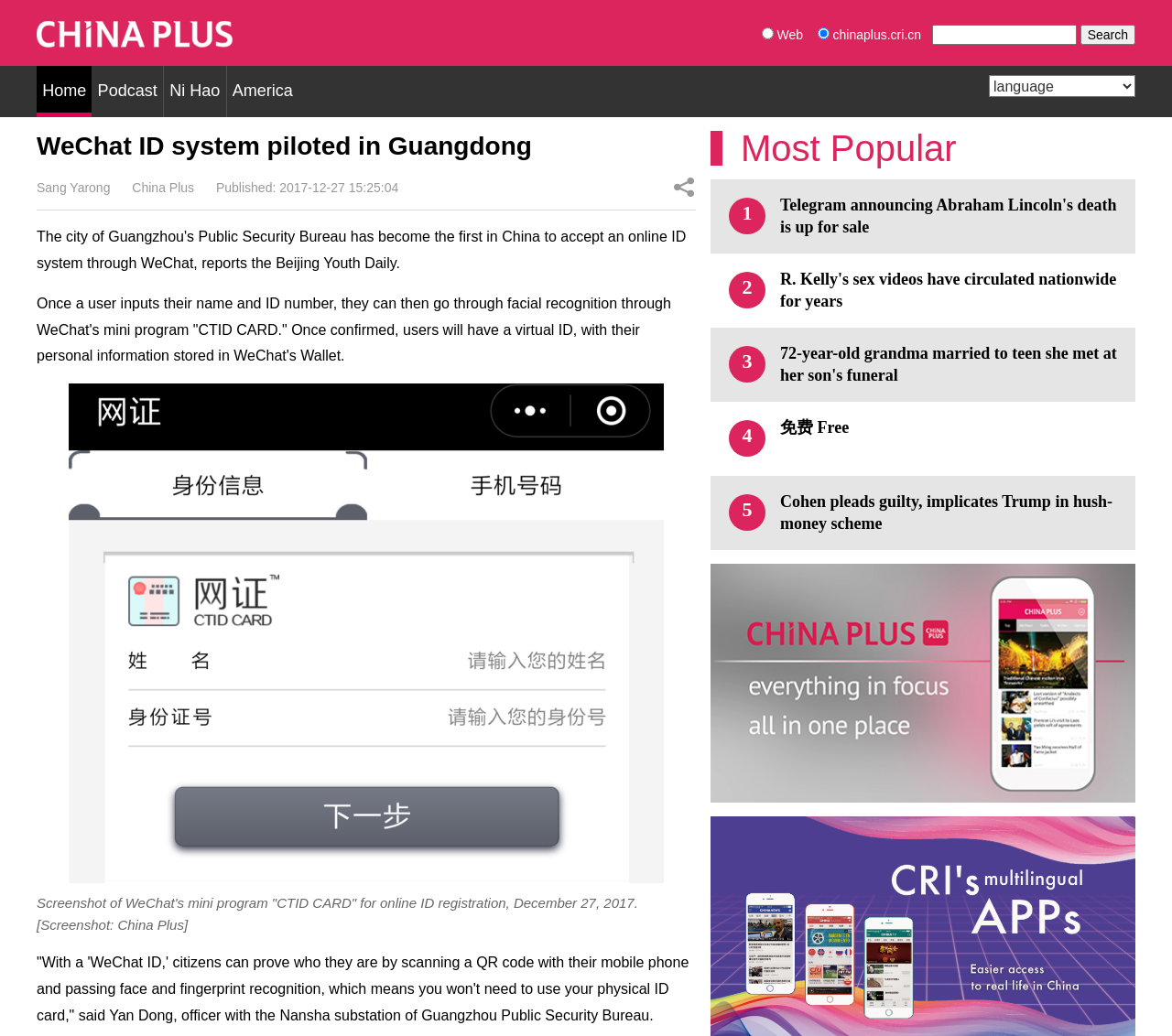What is the date when this article was published?
Answer the question with detailed information derived from the image.

The answer can be found in the text that appears below the author's name, which reads 'Published: 2017-12-27 15:25:04'.